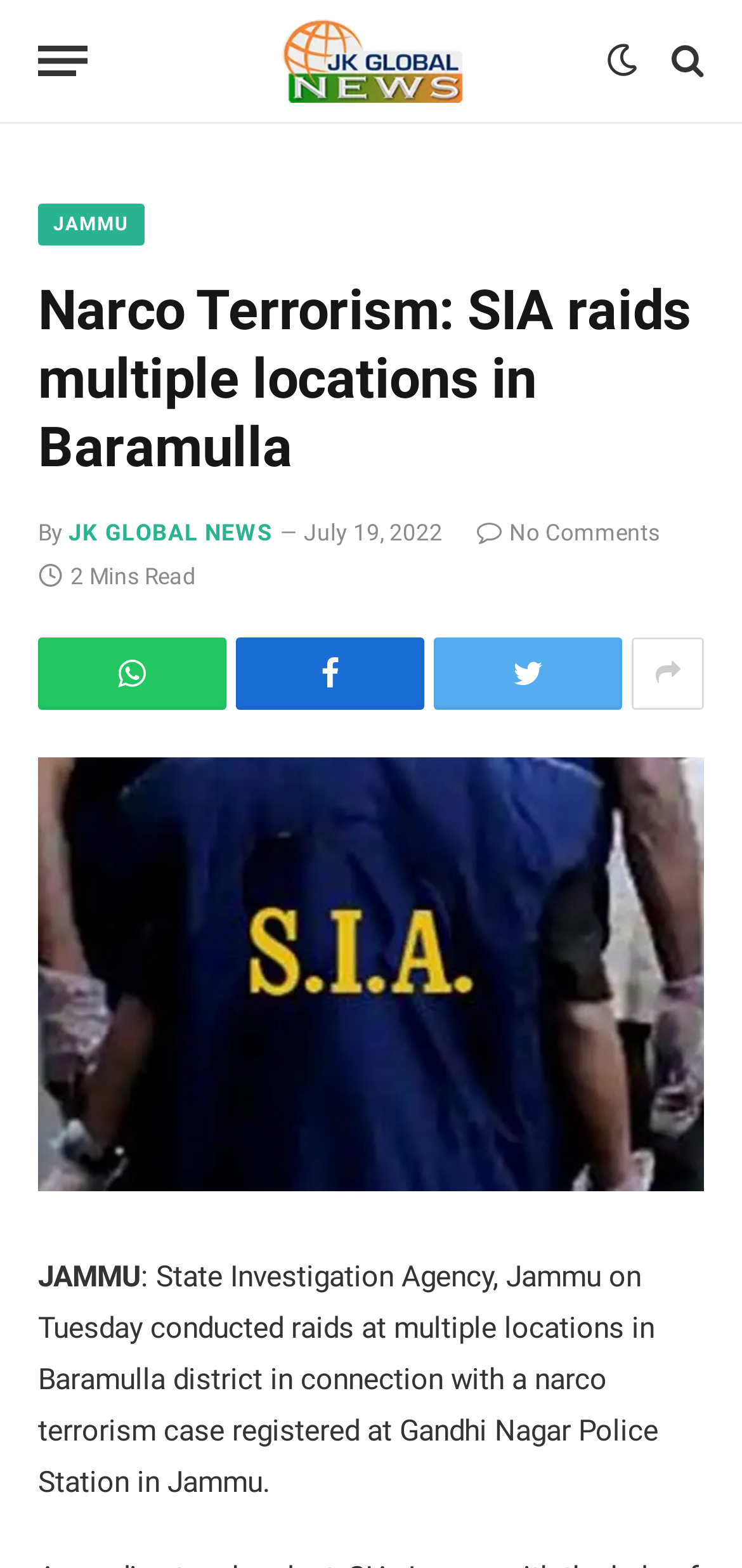From the image, can you give a detailed response to the question below:
What is the name of the news agency?

I found the answer by looking at the top of the webpage, where it says 'JK Globalnews'.